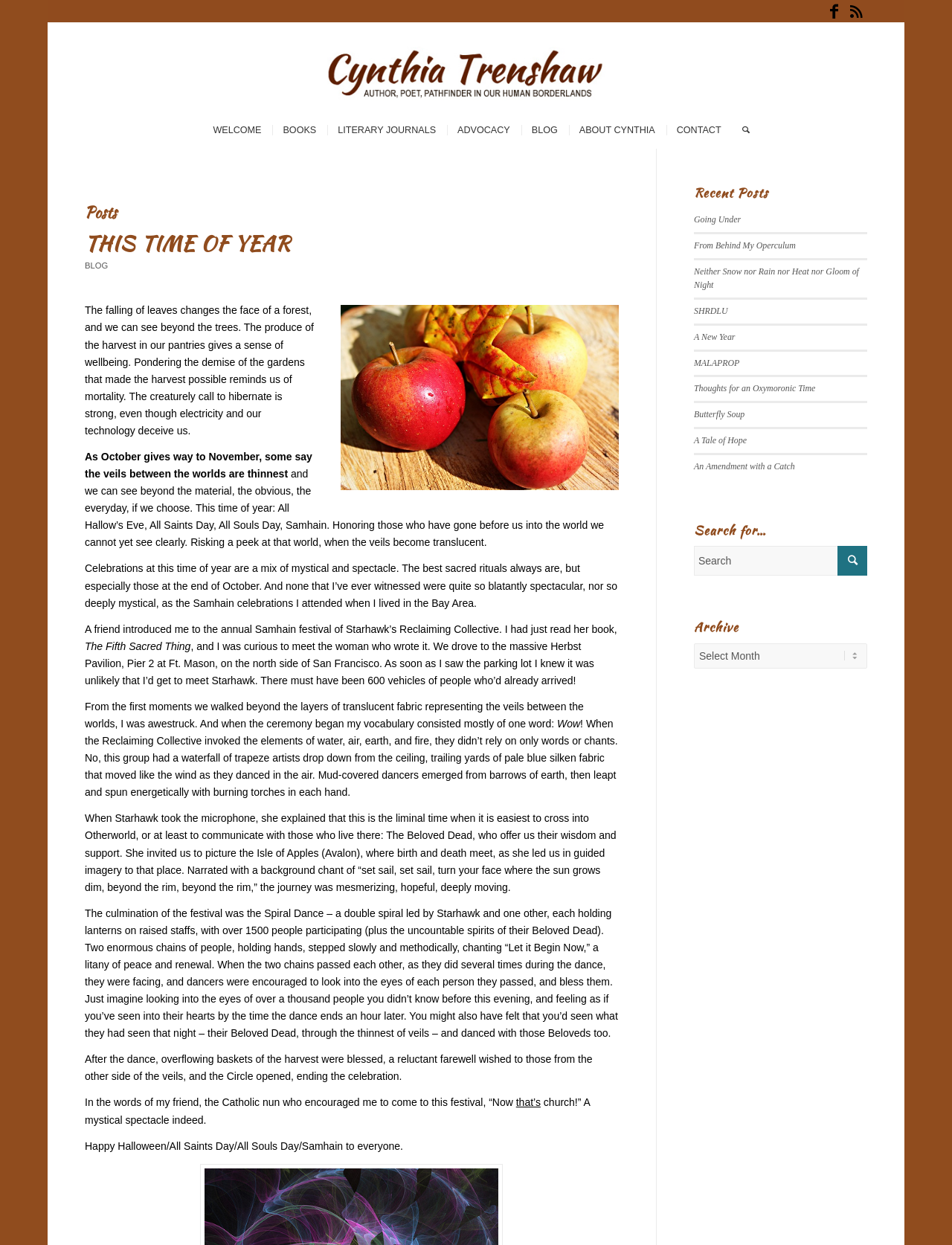What is the main topic of the blog post?
Look at the image and provide a detailed response to the question.

The main topic of the blog post is All Saints Day, which is evident from the title 'THIS TIME OF YEAR' and the content of the post, which discusses the author's experience with Samhain celebrations.